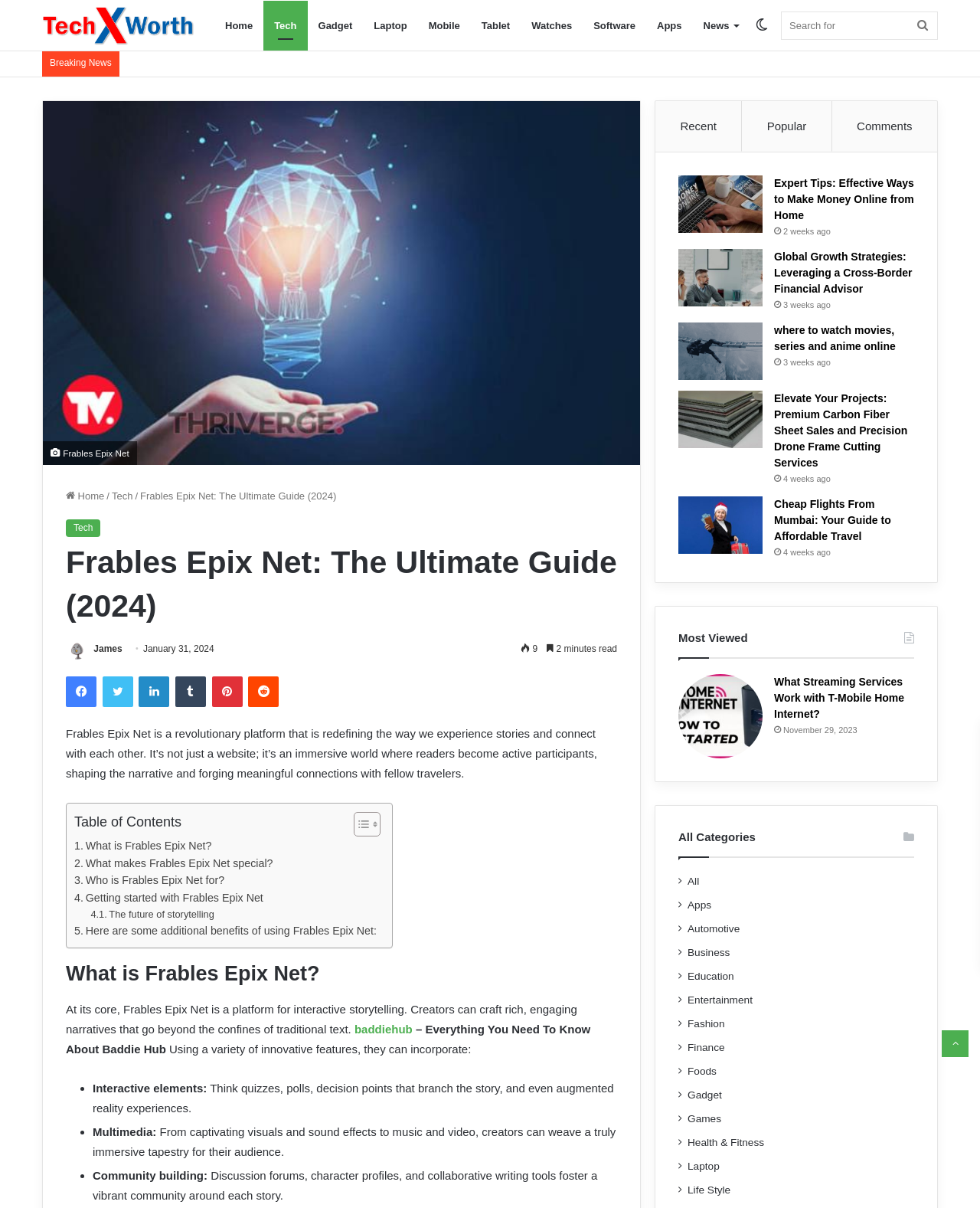Find the bounding box coordinates for the element that must be clicked to complete the instruction: "Search for something". The coordinates should be four float numbers between 0 and 1, indicated as [left, top, right, bottom].

[0.797, 0.01, 0.957, 0.033]